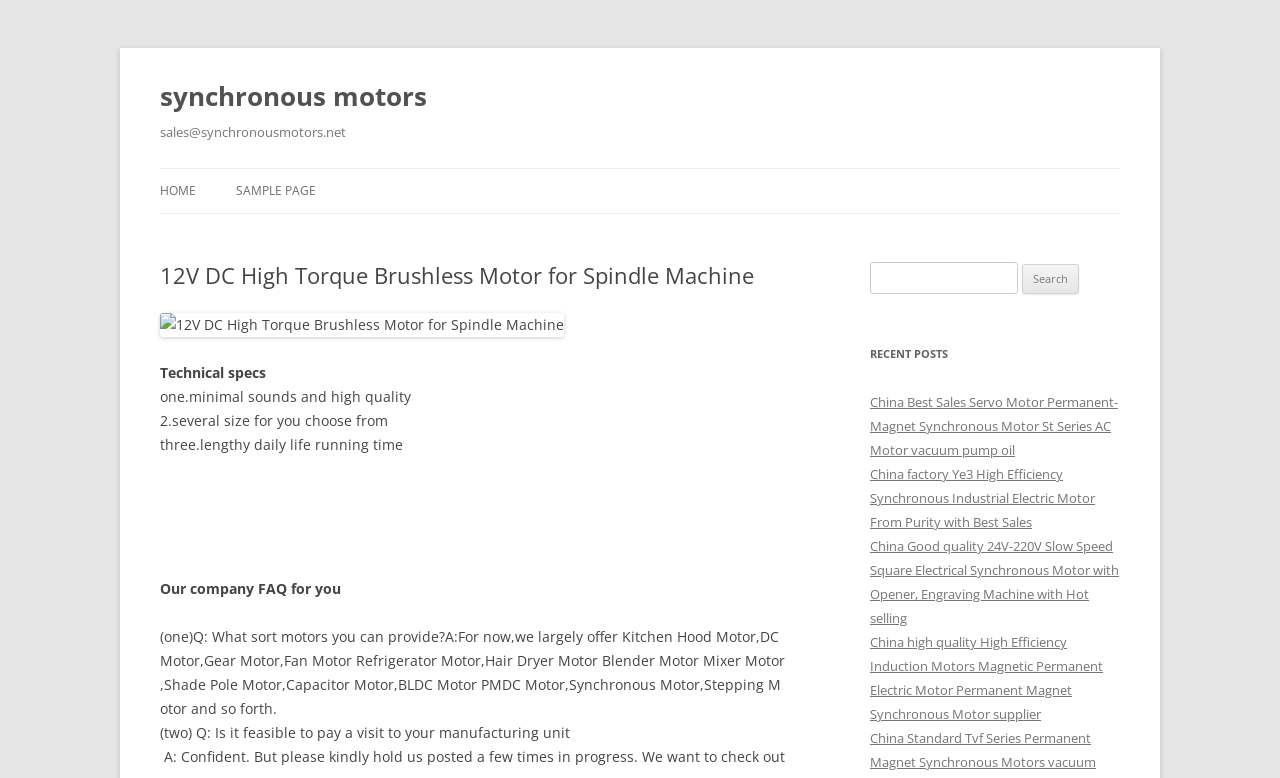Please identify the bounding box coordinates of the element's region that needs to be clicked to fulfill the following instruction: "Read the FAQ". The bounding box coordinates should consist of four float numbers between 0 and 1, i.e., [left, top, right, bottom].

[0.125, 0.744, 0.266, 0.768]